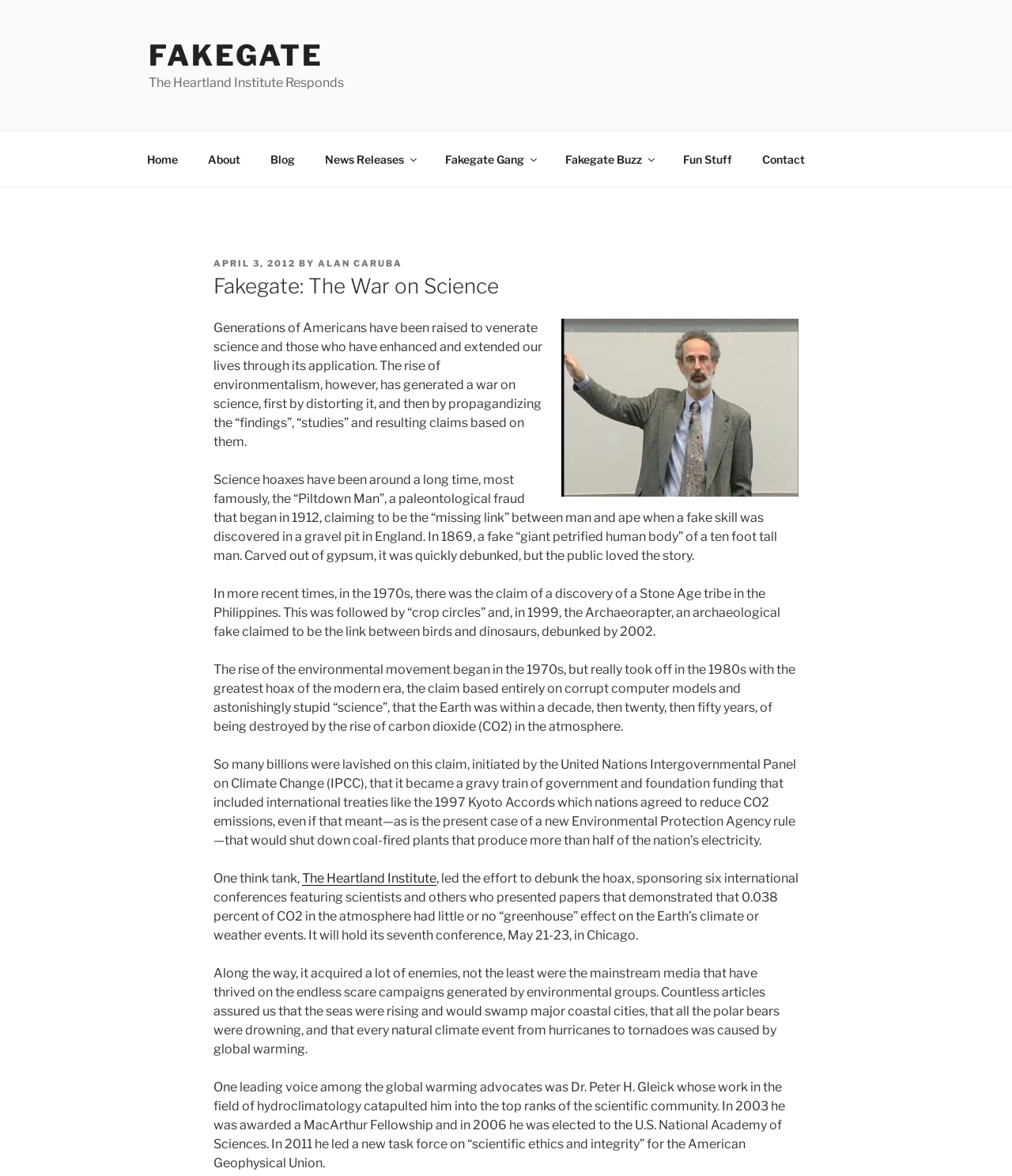Pinpoint the bounding box coordinates of the clickable element needed to complete the instruction: "Click on the 'APRIL 3, 2012' link". The coordinates should be provided as four float numbers between 0 and 1: [left, top, right, bottom].

[0.211, 0.219, 0.292, 0.229]